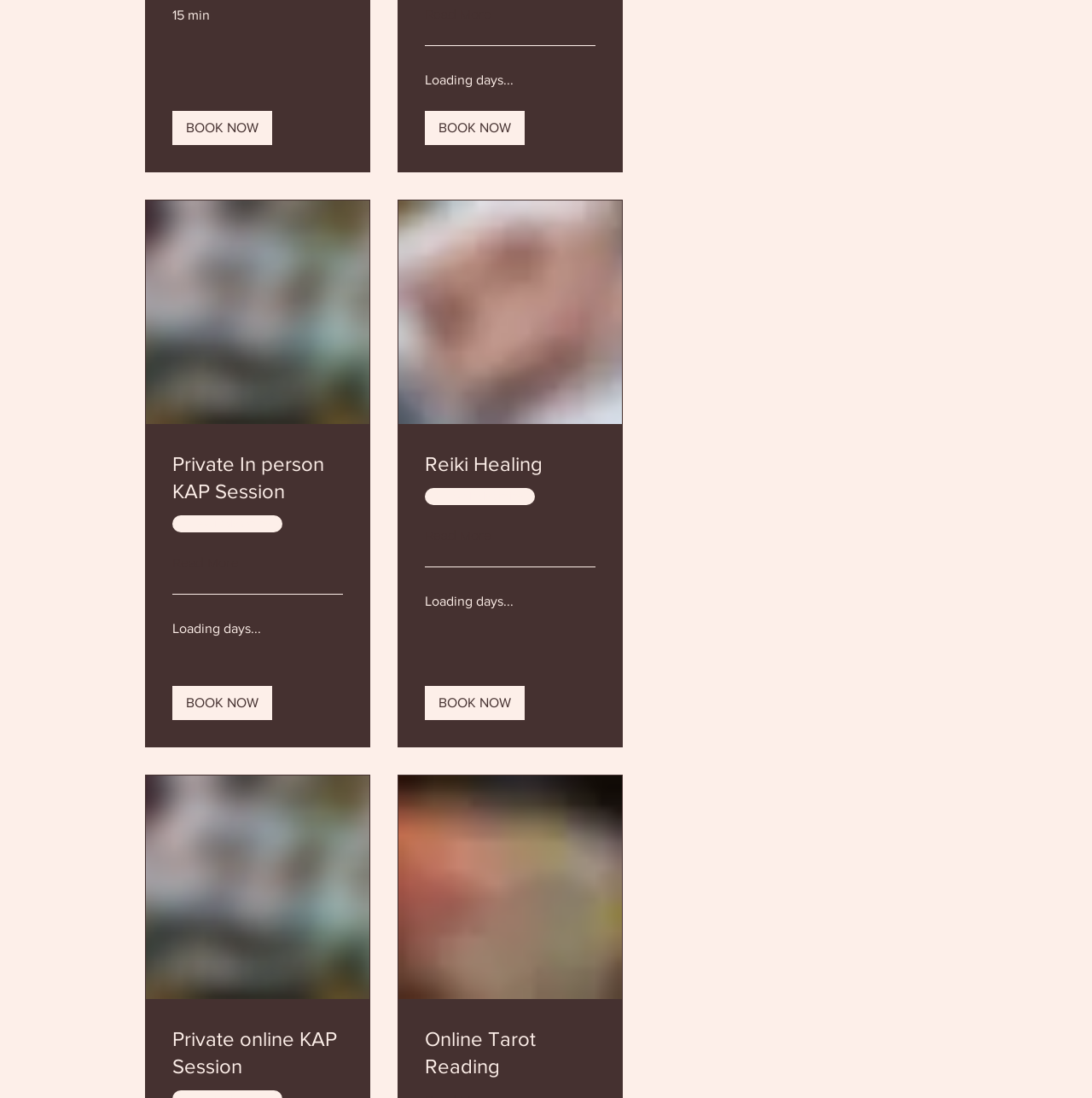What is the duration of the service?
Please look at the screenshot and answer in one word or a short phrase.

15 min